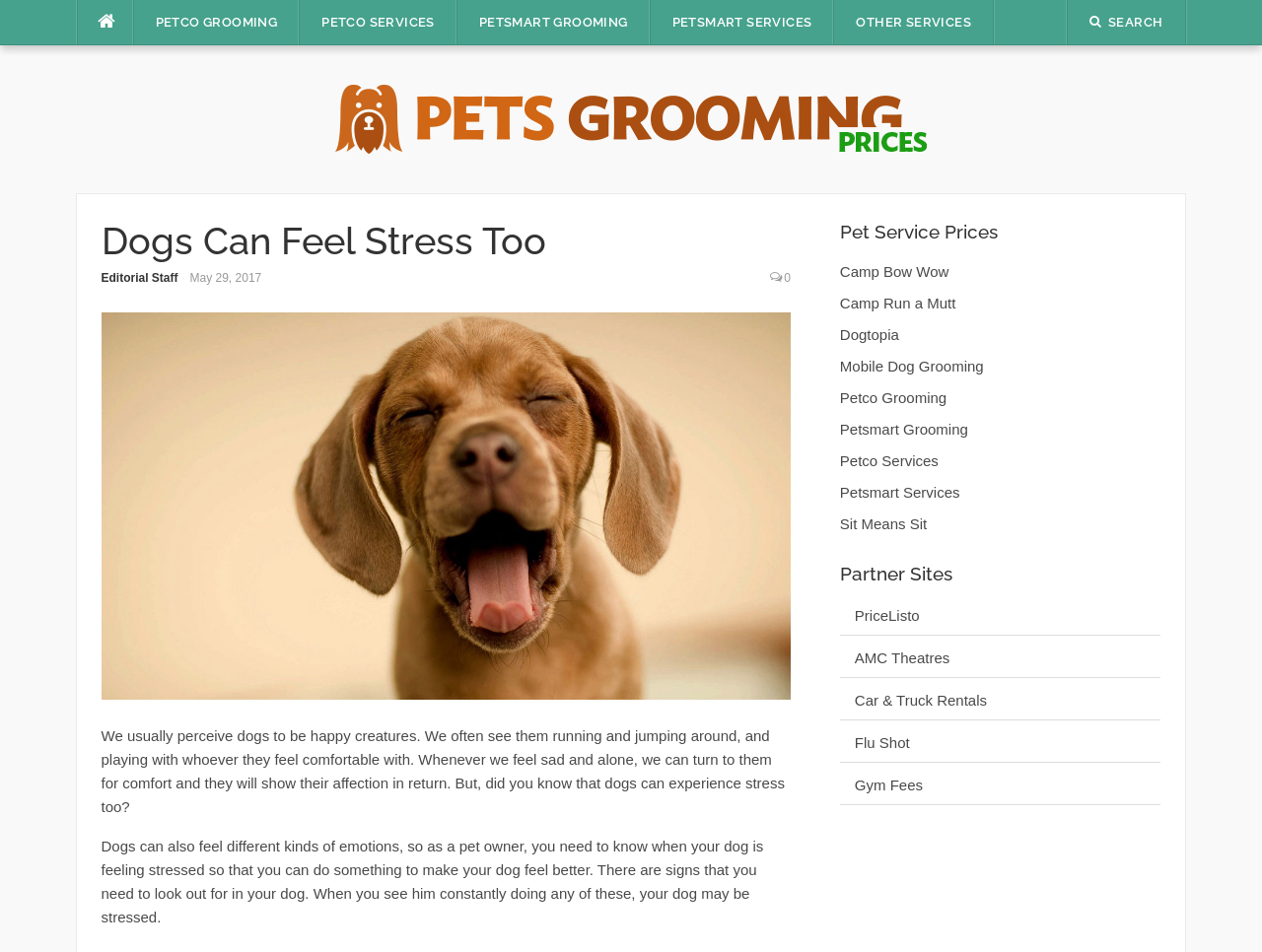Calculate the bounding box coordinates of the UI element given the description: "Petsmart Grooming".

[0.665, 0.442, 0.767, 0.459]